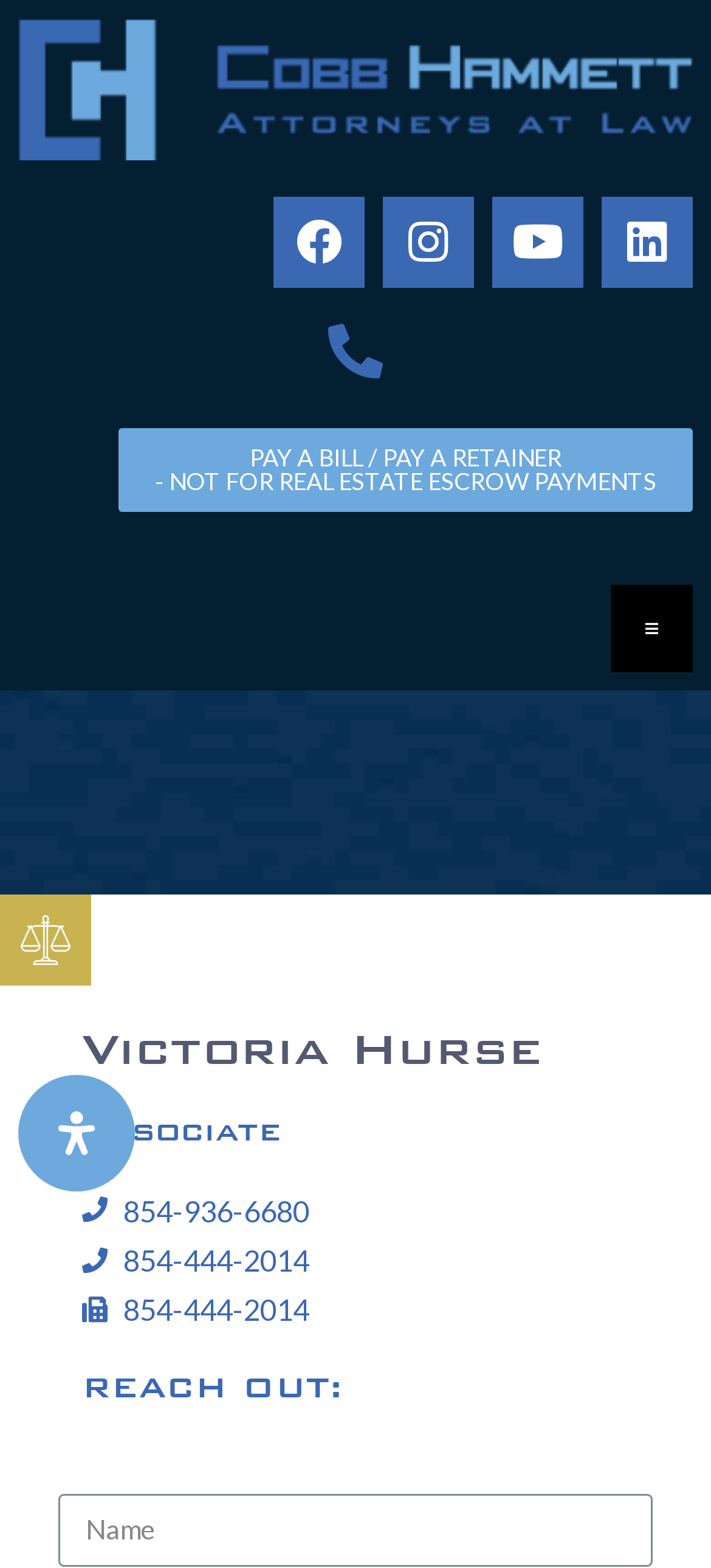Find the UI element described as: "parent_node: Name name="form_fields[name]" placeholder="Name"" and predict its bounding box coordinates. Ensure the coordinates are four float numbers between 0 and 1, [left, top, right, bottom].

[0.082, 0.952, 0.918, 0.999]